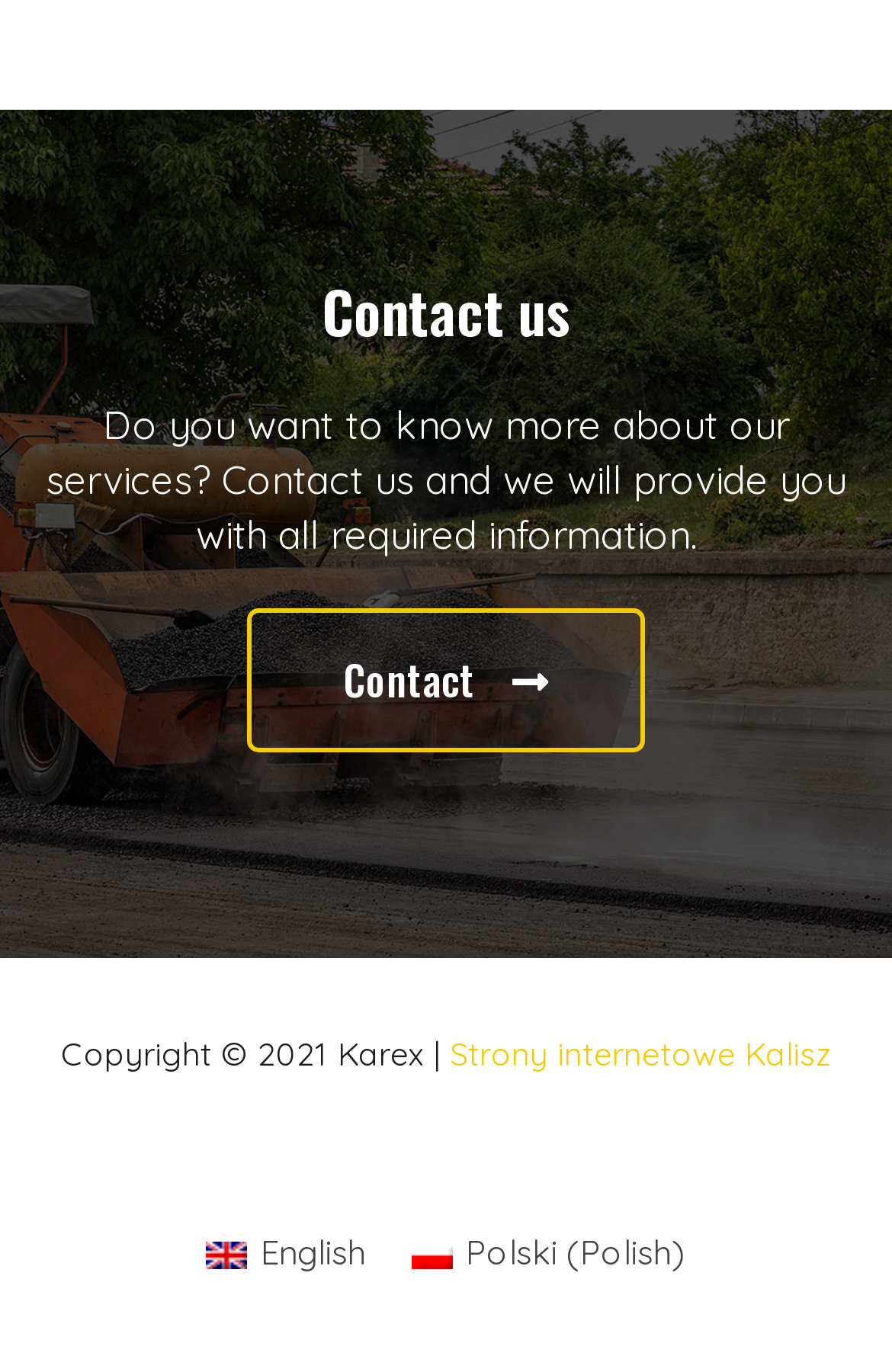Please reply to the following question using a single word or phrase: 
How many language options are available on the website?

2